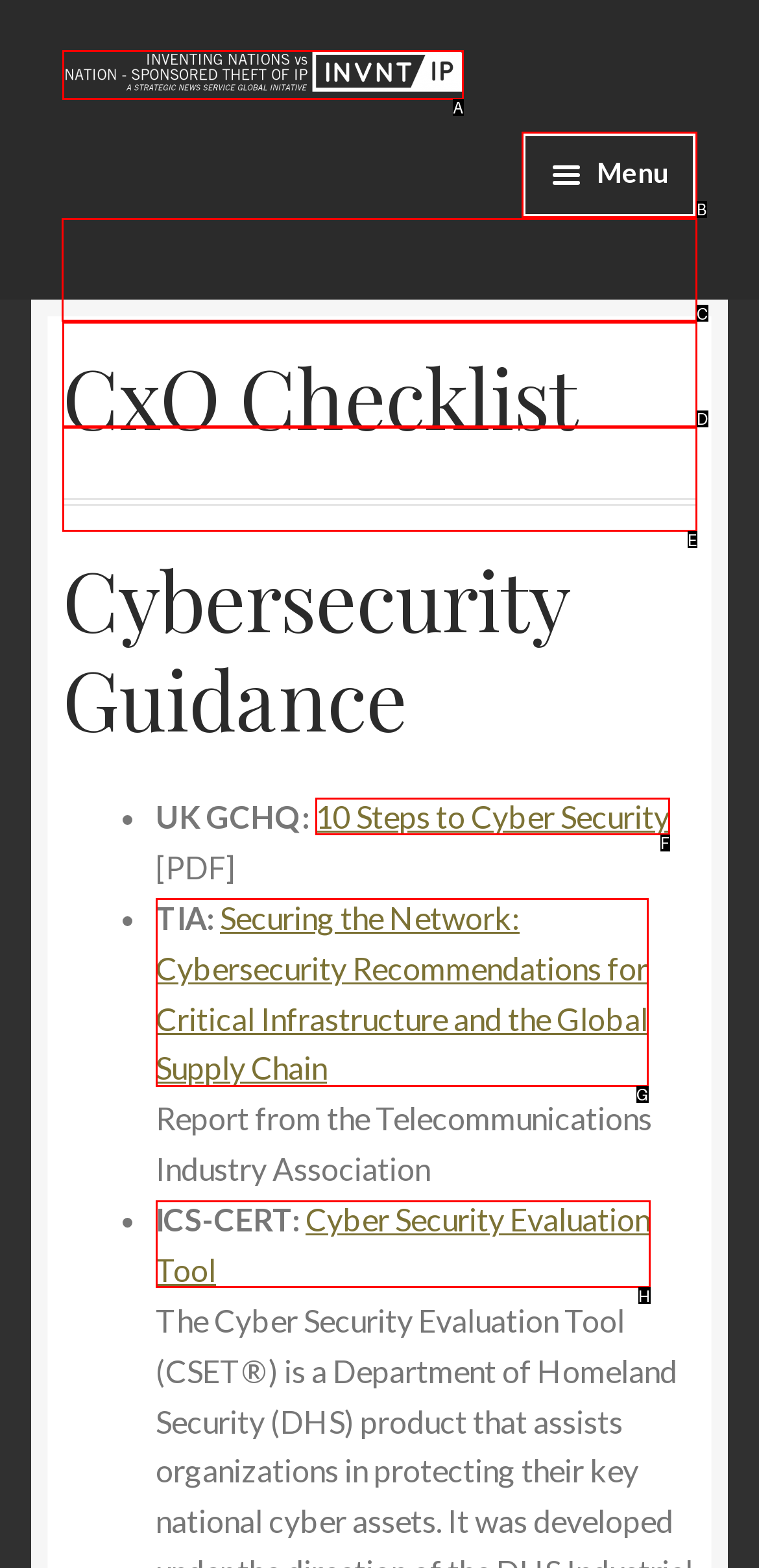Determine which UI element you should click to perform the task: Go to 'Industry Reports'
Provide the letter of the correct option from the given choices directly.

C